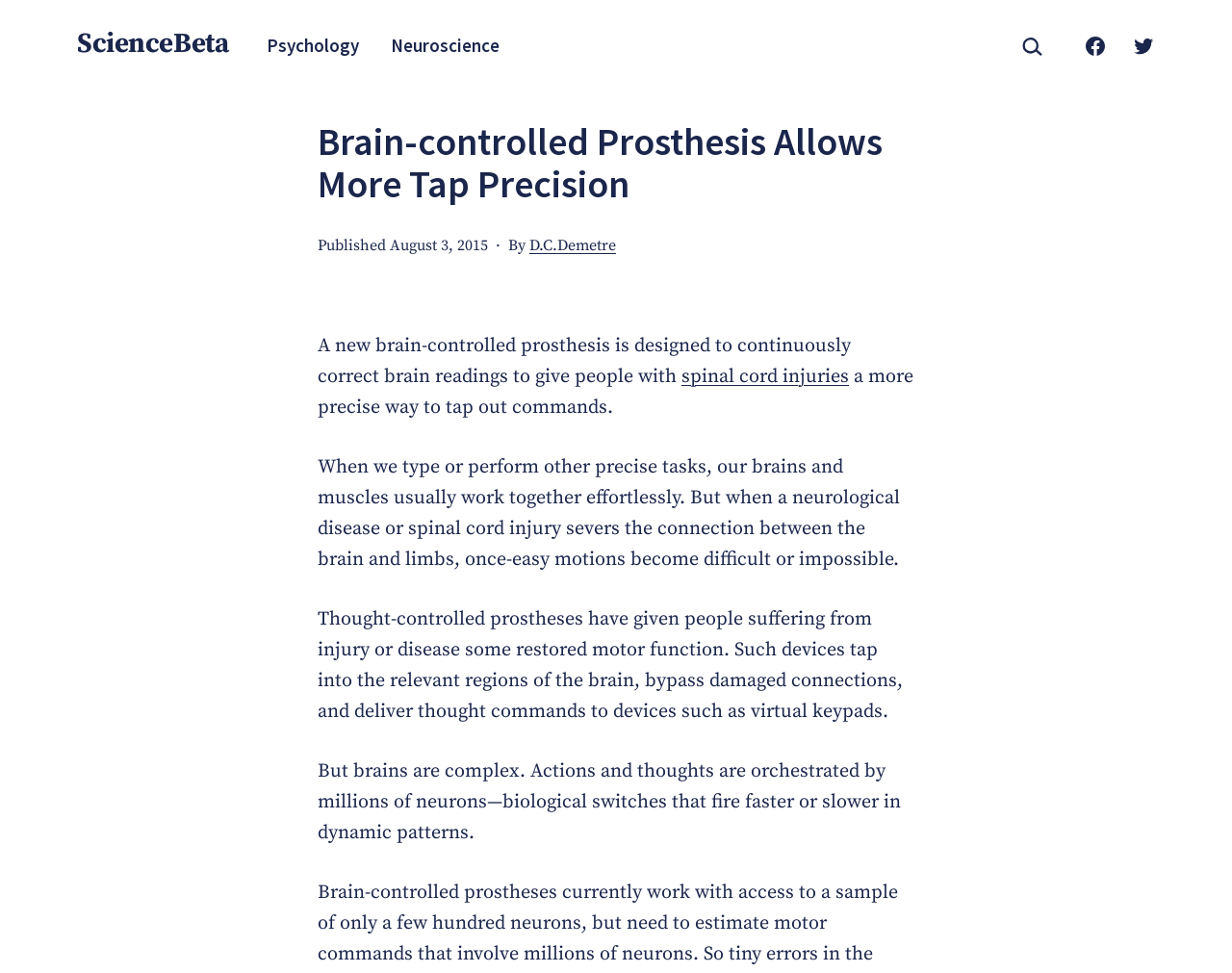Specify the bounding box coordinates (top-left x, top-left y, bottom-right x, bottom-right y) of the UI element in the screenshot that matches this description: parent_node: Search… name="s" placeholder="Search…"

[0.823, 0.028, 0.85, 0.066]